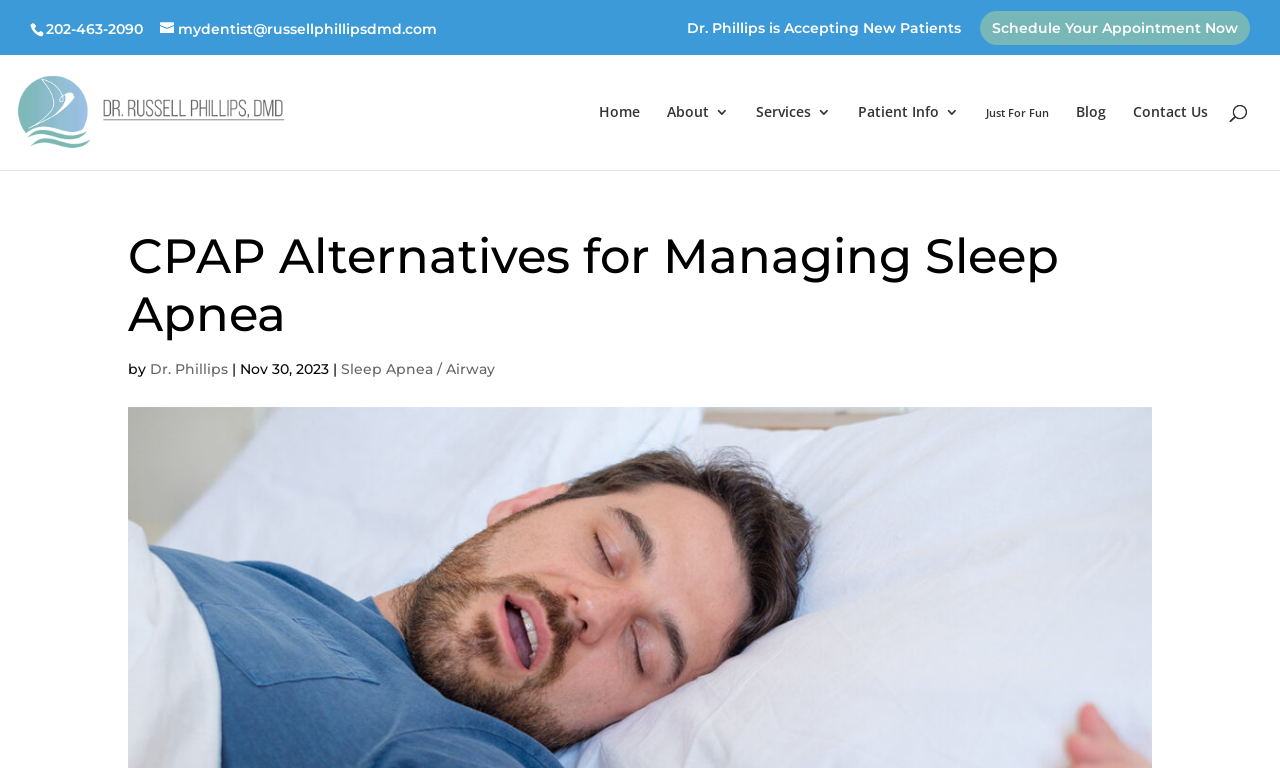Carefully observe the image and respond to the question with a detailed answer:
What is the doctor's name?

The doctor's name can be found by looking at the top-left corner of the webpage, where the logo and the doctor's name are displayed. The image with the text 'Dr Russell Phillips DMD' is the logo, and the link next to it is the doctor's name, which is Dr. Phillips.